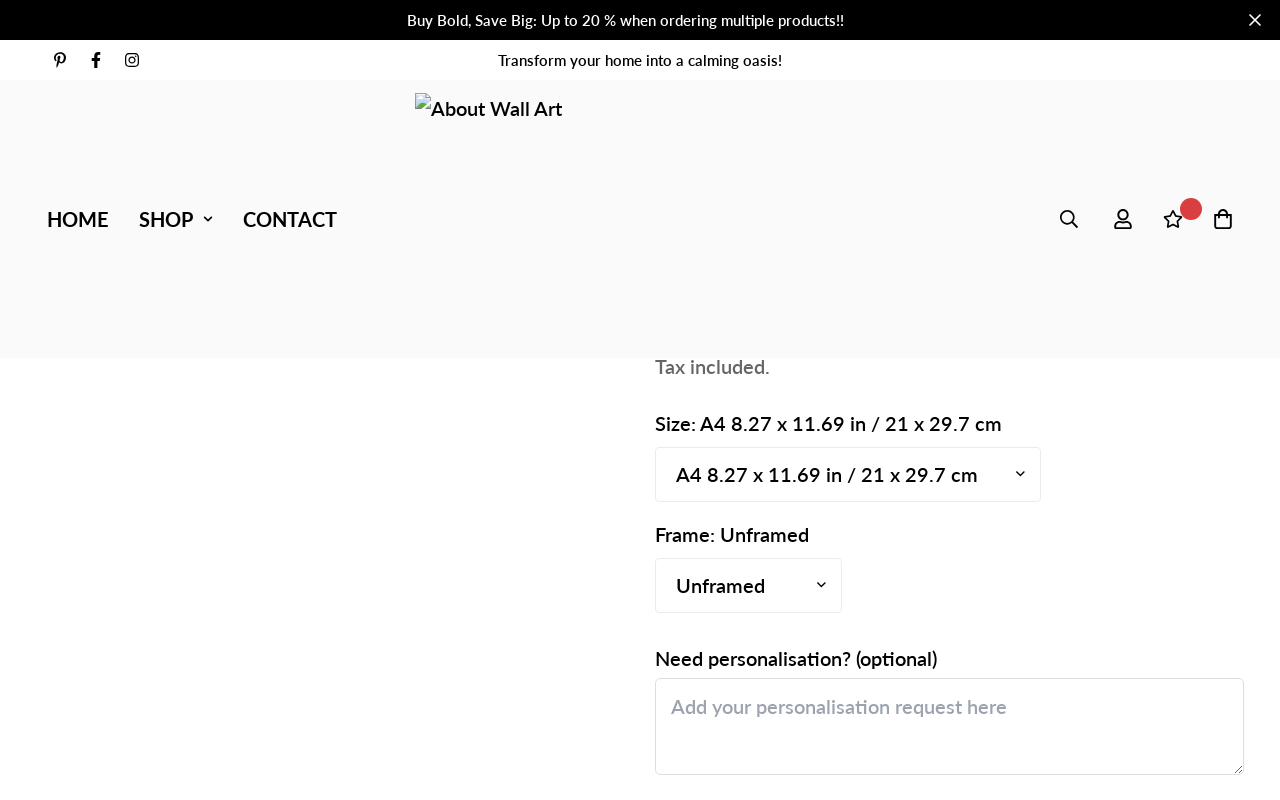Select the bounding box coordinates of the element I need to click to carry out the following instruction: "View the product details".

[0.512, 0.216, 0.925, 0.373]